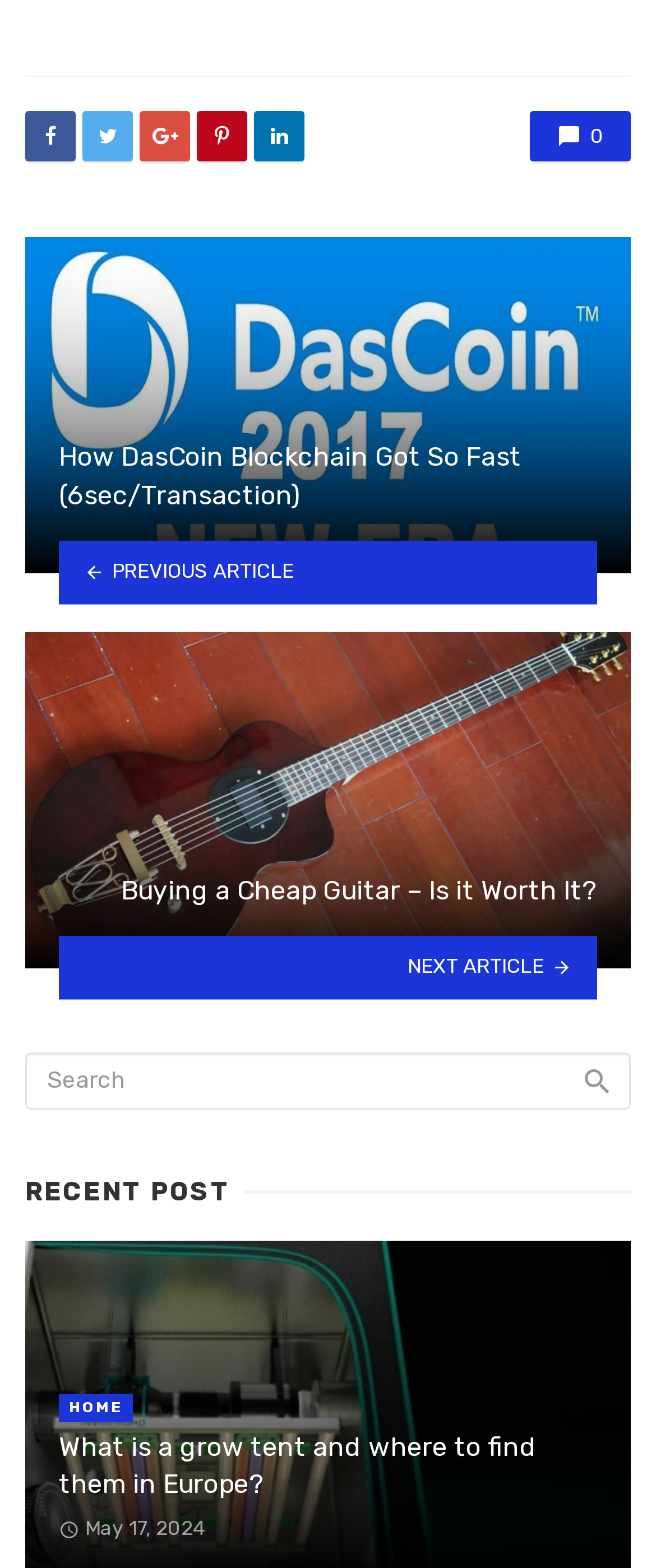Please reply to the following question using a single word or phrase: 
What is the function of the button with the icon ''?

Search button